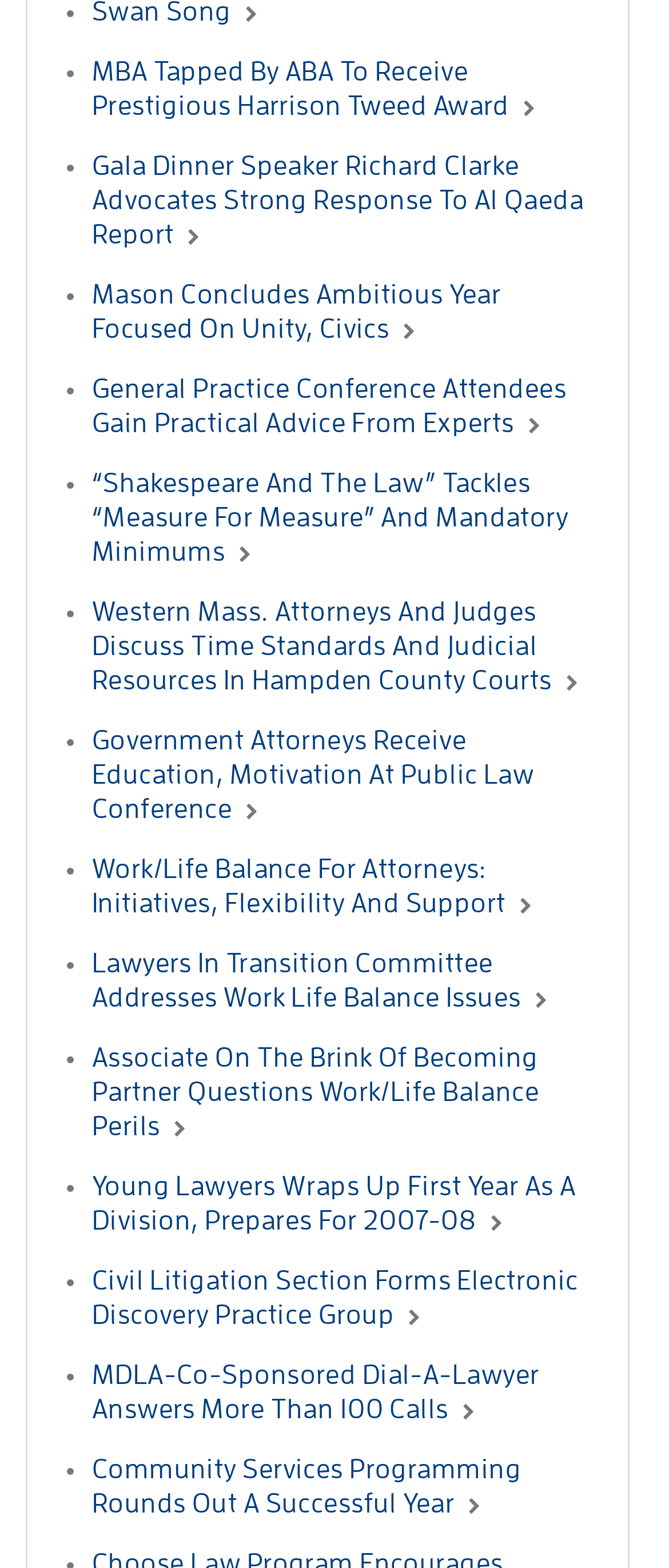Locate the bounding box coordinates of the area that needs to be clicked to fulfill the following instruction: "Learn about General Practice Conference Attendees Gain Practical Advice From Experts". The coordinates should be in the format of four float numbers between 0 and 1, namely [left, top, right, bottom].

[0.137, 0.24, 0.847, 0.279]